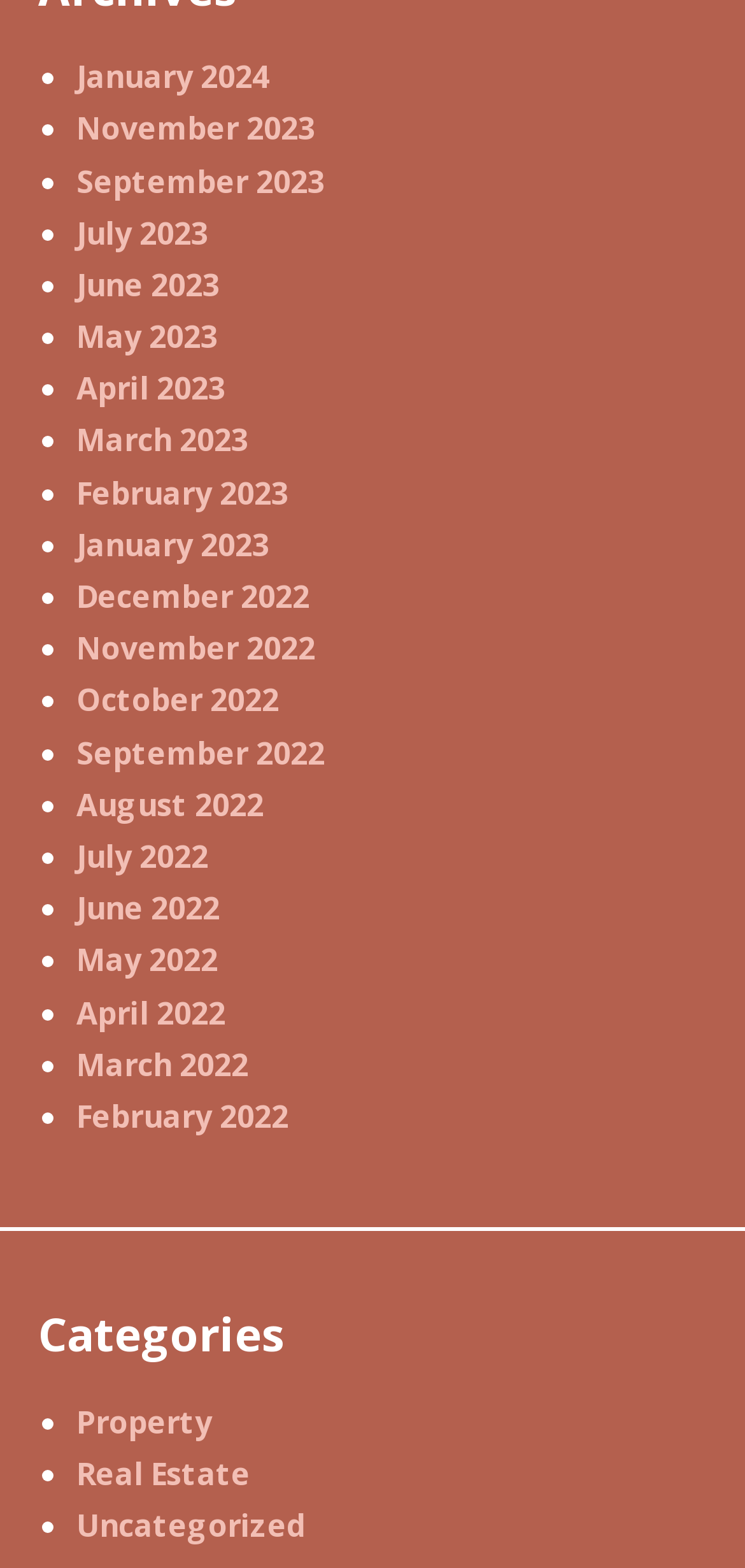Determine the bounding box coordinates of the target area to click to execute the following instruction: "View Categories."

[0.051, 0.834, 0.949, 0.867]